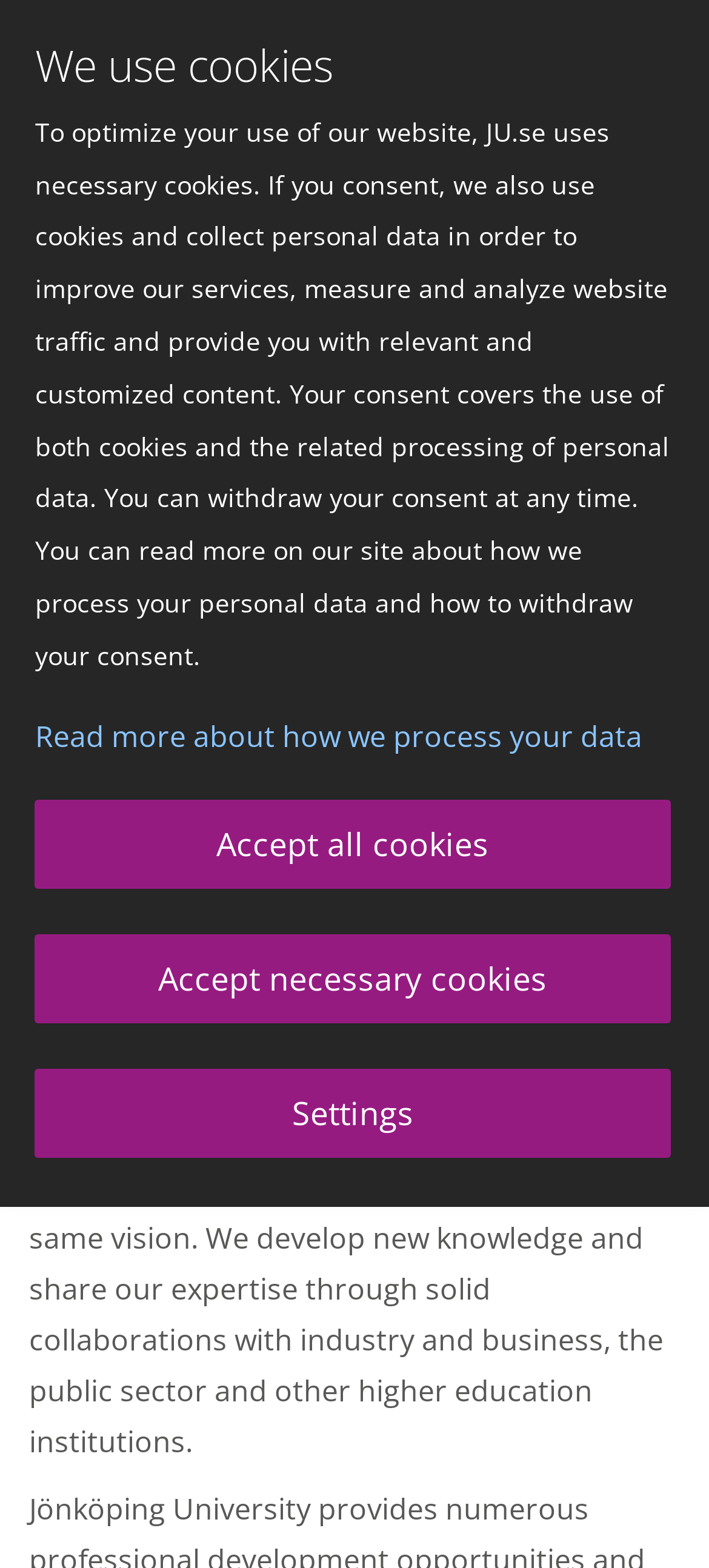Based on the image, give a detailed response to the question: What is the collective expertise of Jönköping University employees?

The webpage states that the employees of Jönköping University have a knowledge base that derives from all corners of the globe, indicating that the university's staff possess a broad range of expertise and experiences from different parts of the world.